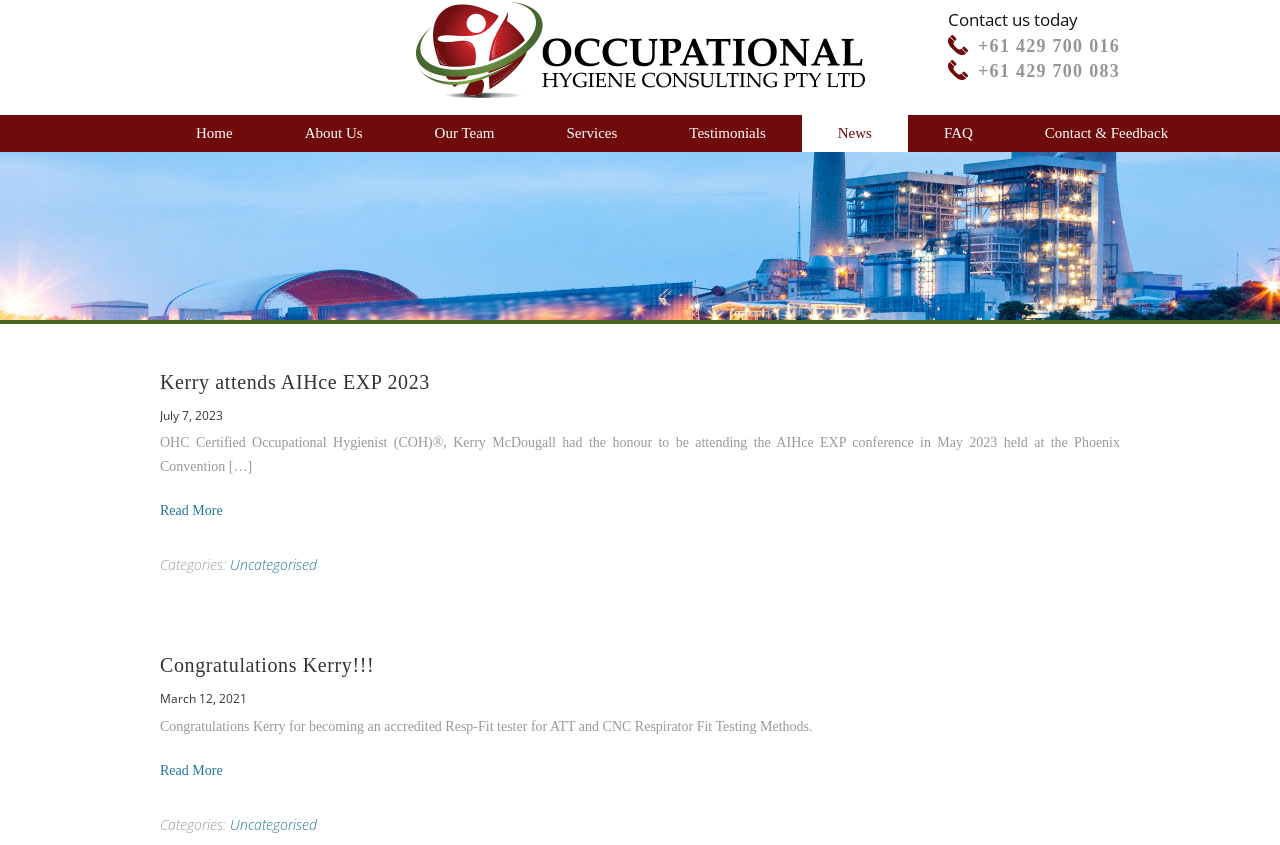Provide a short answer using a single word or phrase for the following question: 
How many navigation links are in the top menu?

7